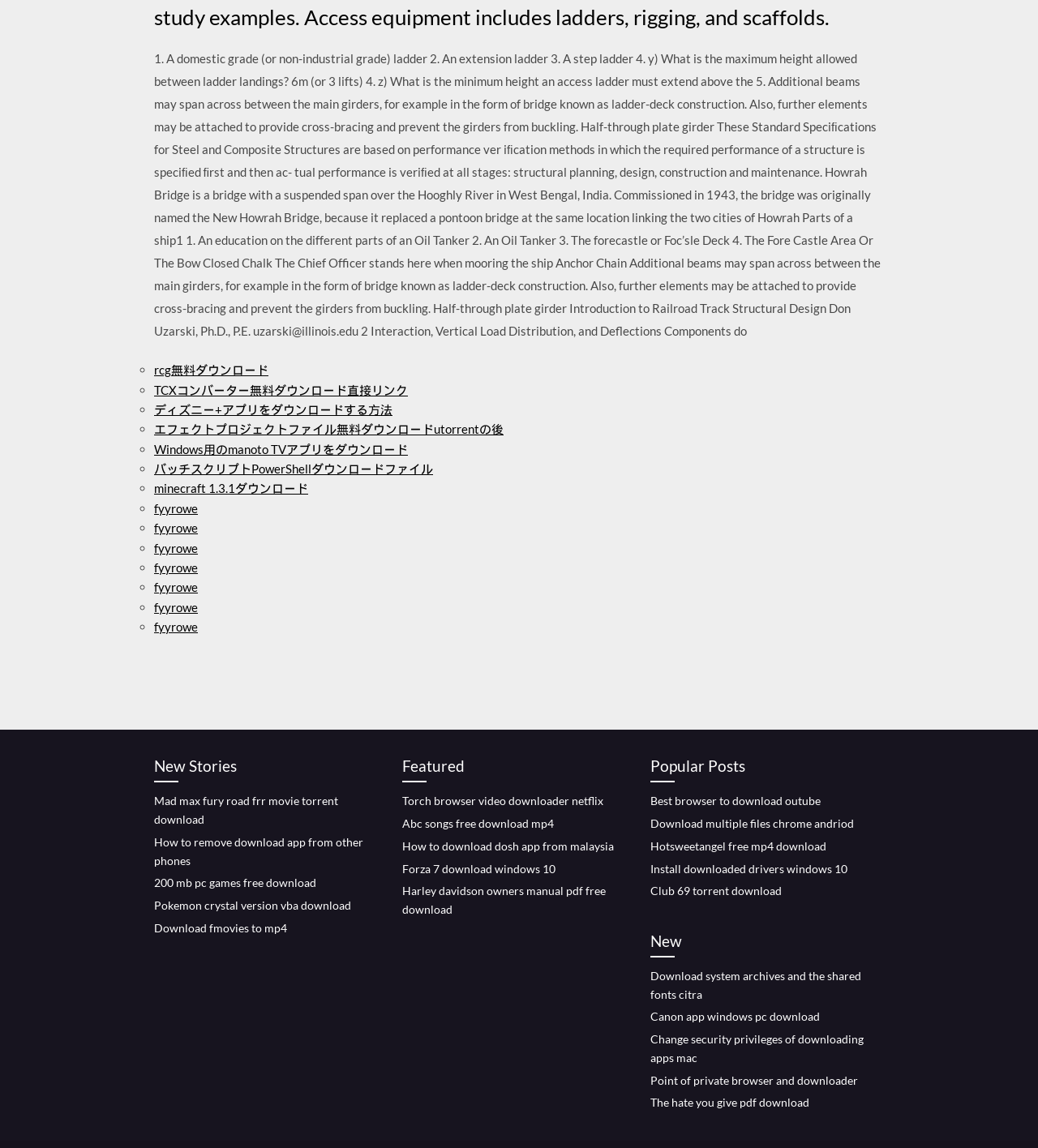Please specify the bounding box coordinates of the clickable section necessary to execute the following command: "Get Disney+ app download link".

[0.148, 0.35, 0.378, 0.363]